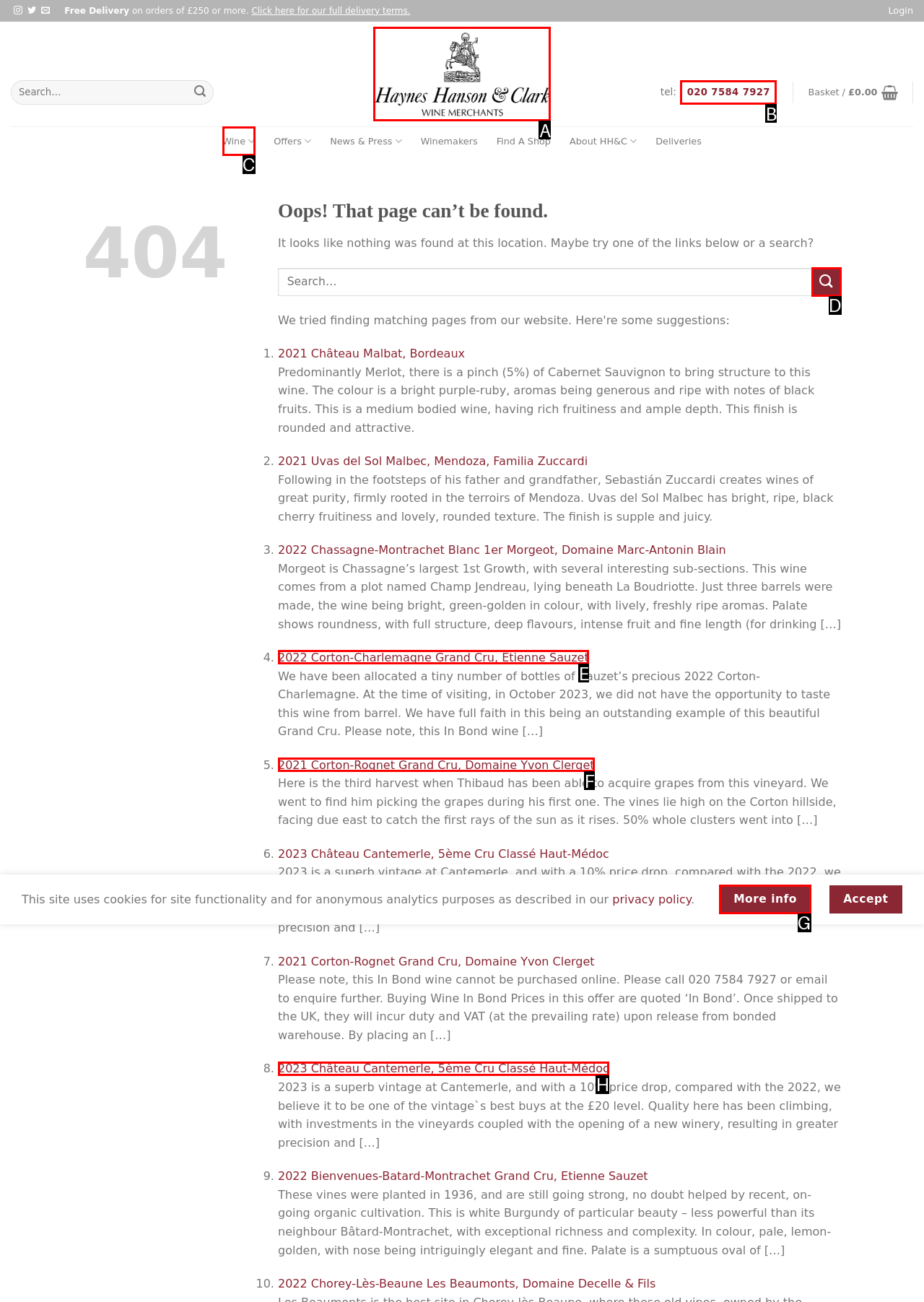Specify which HTML element I should click to complete this instruction: View Haynes Hanson & Clark website Answer with the letter of the relevant option.

A